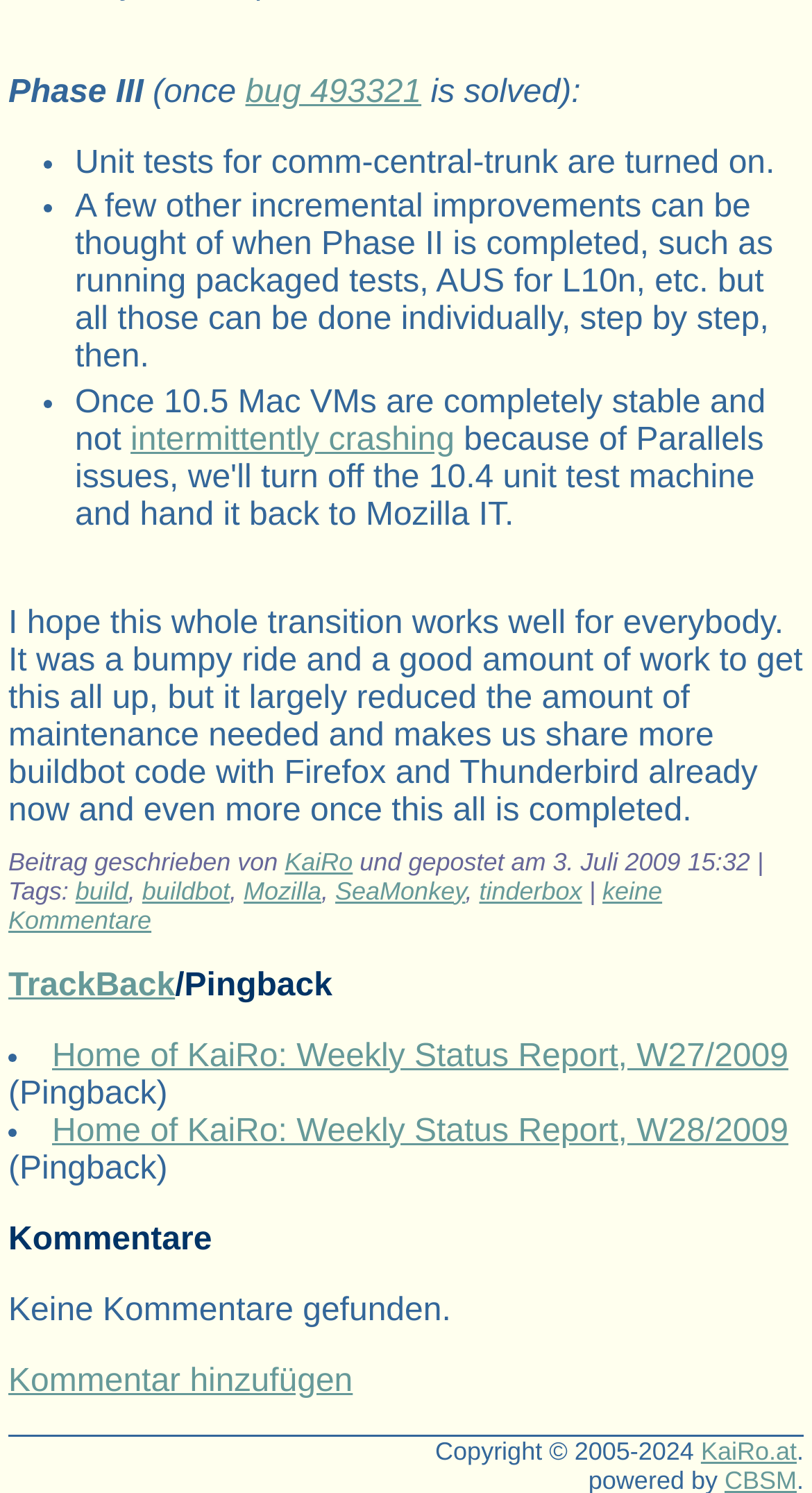Find the bounding box coordinates for the area you need to click to carry out the instruction: "add a comment". The coordinates should be four float numbers between 0 and 1, indicated as [left, top, right, bottom].

[0.01, 0.913, 0.434, 0.937]